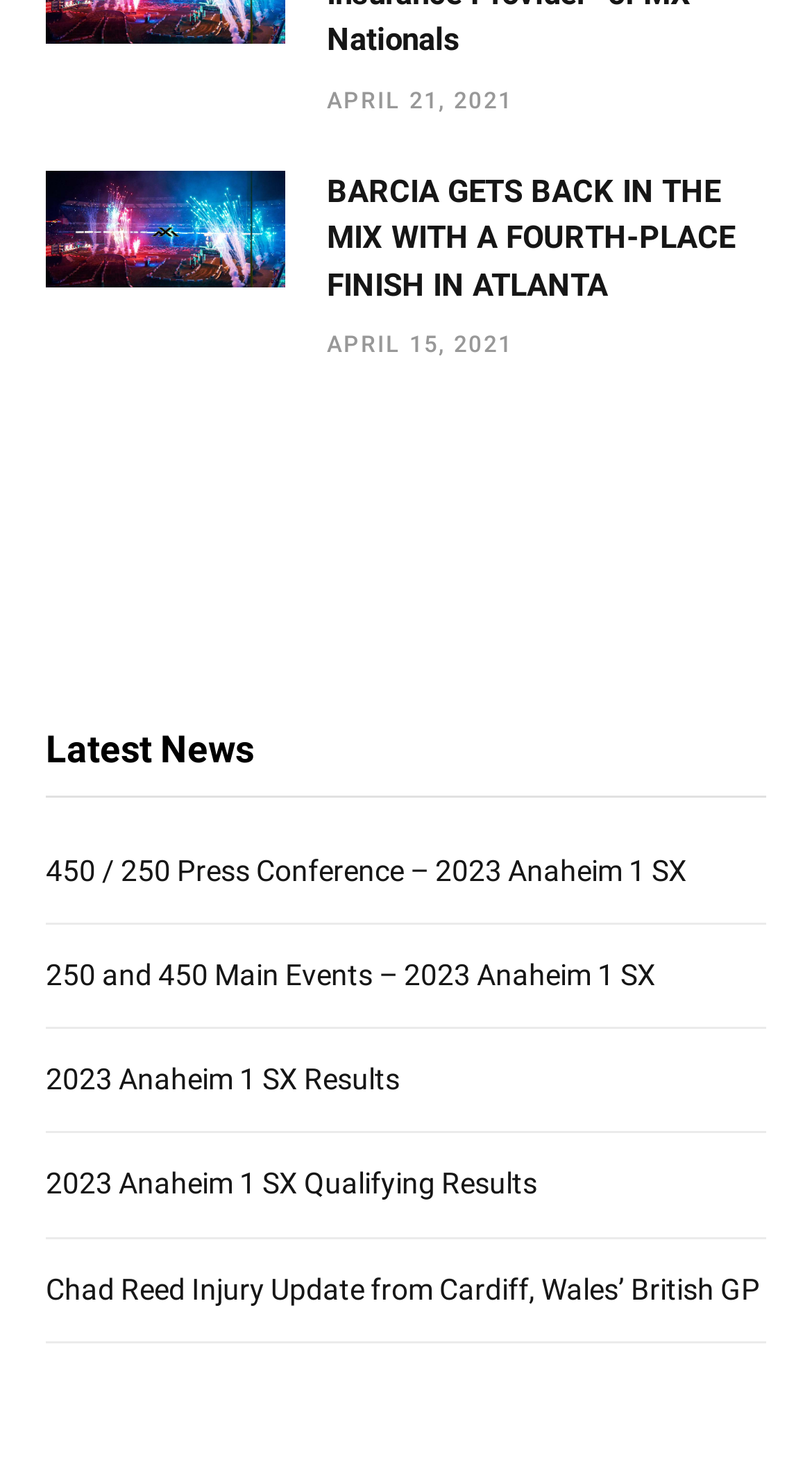Pinpoint the bounding box coordinates of the element that must be clicked to accomplish the following instruction: "view 450 / 250 Press Conference". The coordinates should be in the format of four float numbers between 0 and 1, i.e., [left, top, right, bottom].

[0.056, 0.578, 0.846, 0.601]